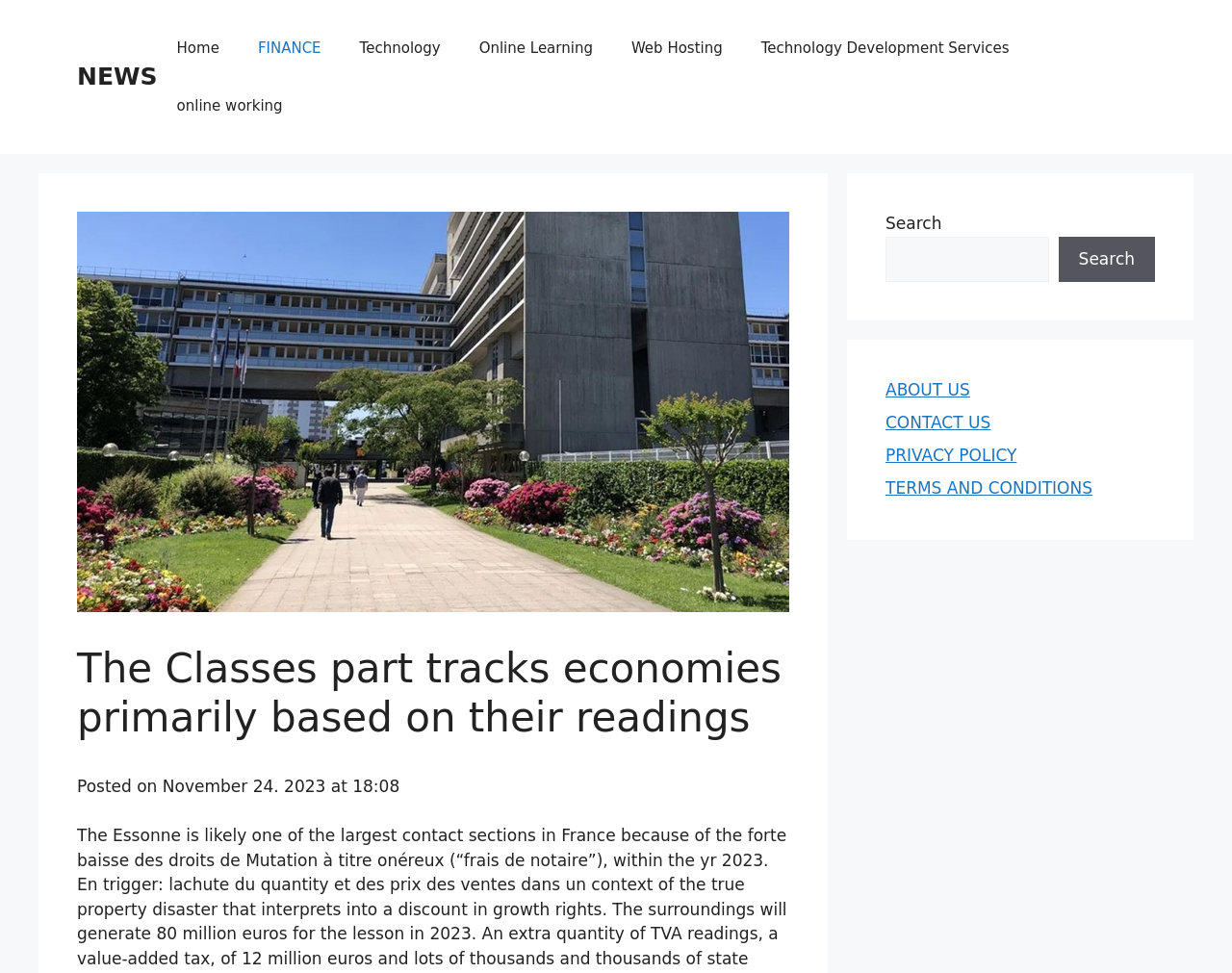Given the following UI element description: "Web Hosting", find the bounding box coordinates in the webpage screenshot.

[0.497, 0.02, 0.602, 0.079]